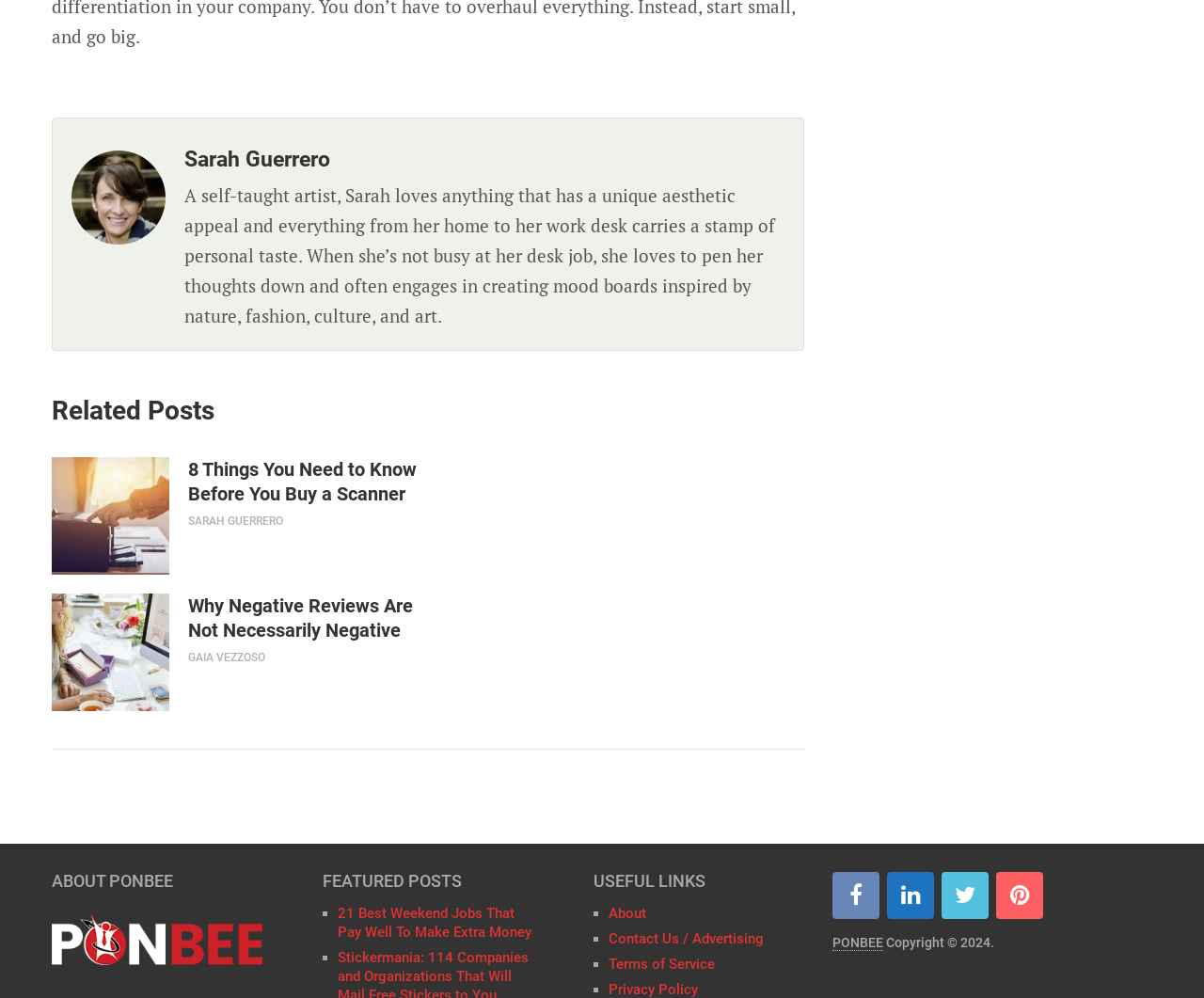What is the name of the website?
Look at the image and answer the question with a single word or phrase.

PONBEE